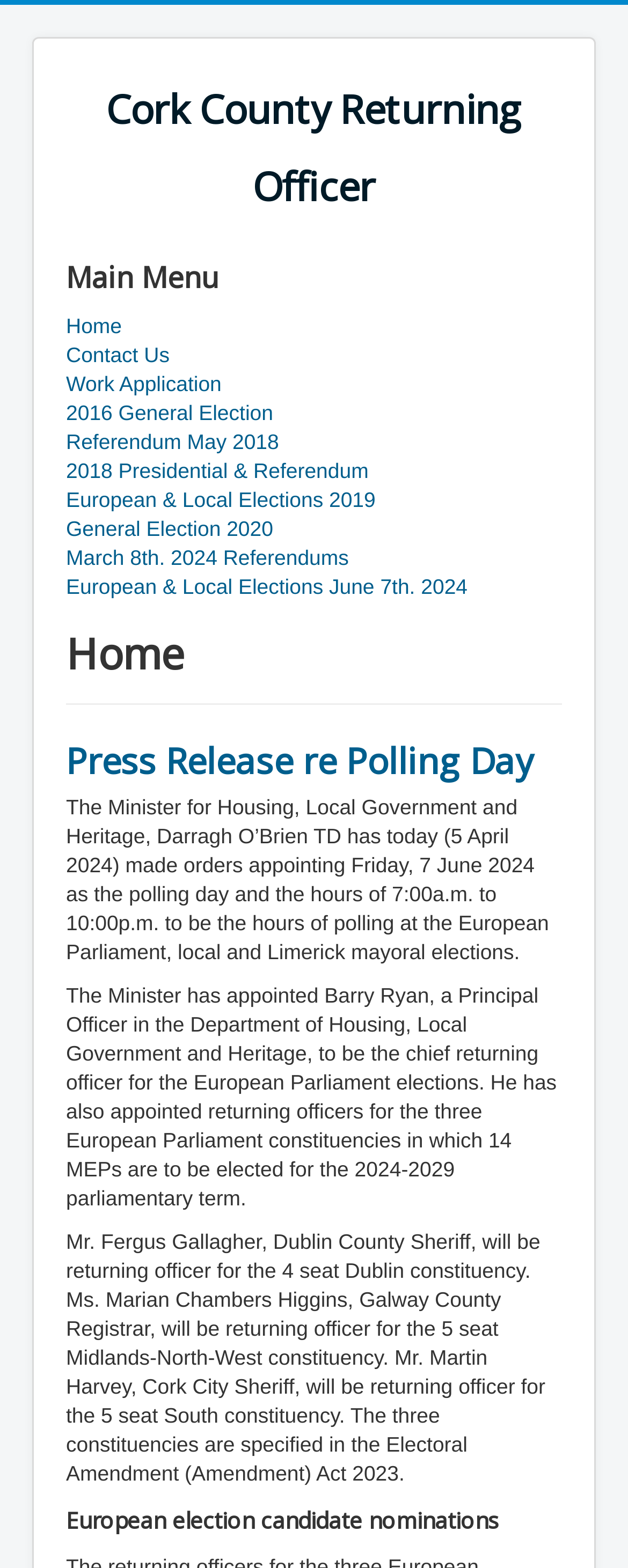Determine the bounding box coordinates of the clickable element to complete this instruction: "Go to Home". Provide the coordinates in the format of four float numbers between 0 and 1, [left, top, right, bottom].

[0.105, 0.199, 0.895, 0.218]